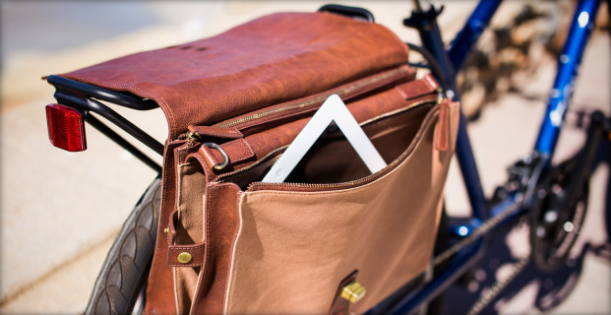Create a detailed narrative for the image.

The image features a stylish leather messenger bag prominently placed on the rear rack of a blue bicycle. The bag, made of rich brown leather, showcases a sophisticated design with a flap that is slightly open, revealing a white tablet nestled within. This setup highlights a perfect blend of practicality and modernity, suggesting an active lifestyle where users can seamlessly transition between cycling and working or studying. The soft sunlight casts a gentle glow on the materials, emphasizing the quality of the leather and the sleek look of the bicycle, which suggests a fashionable option for urban commuting.